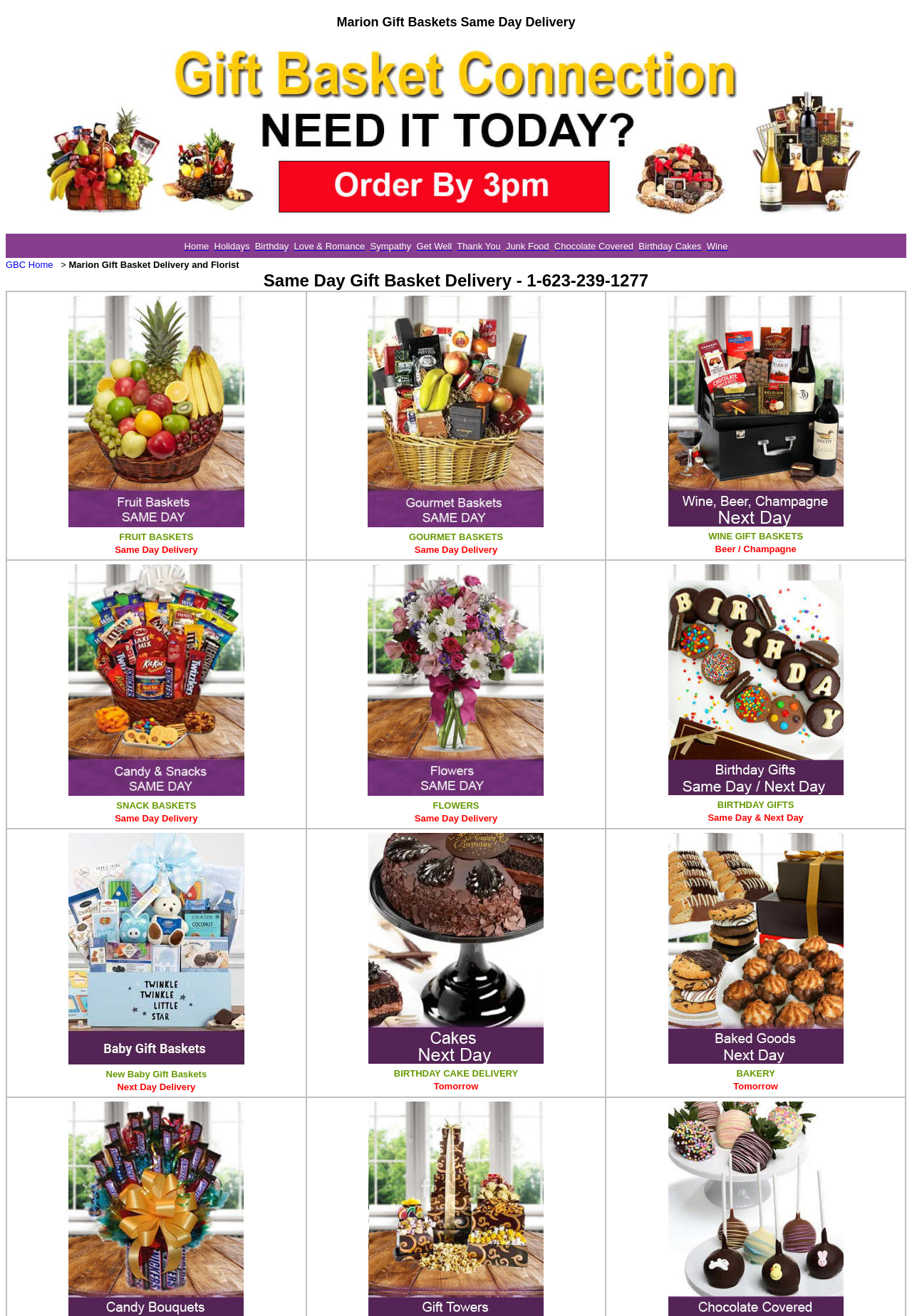Give a one-word or short phrase answer to this question: 
What types of gift baskets are available?

Fruit, gourmet, wine, snack, birthday, and more